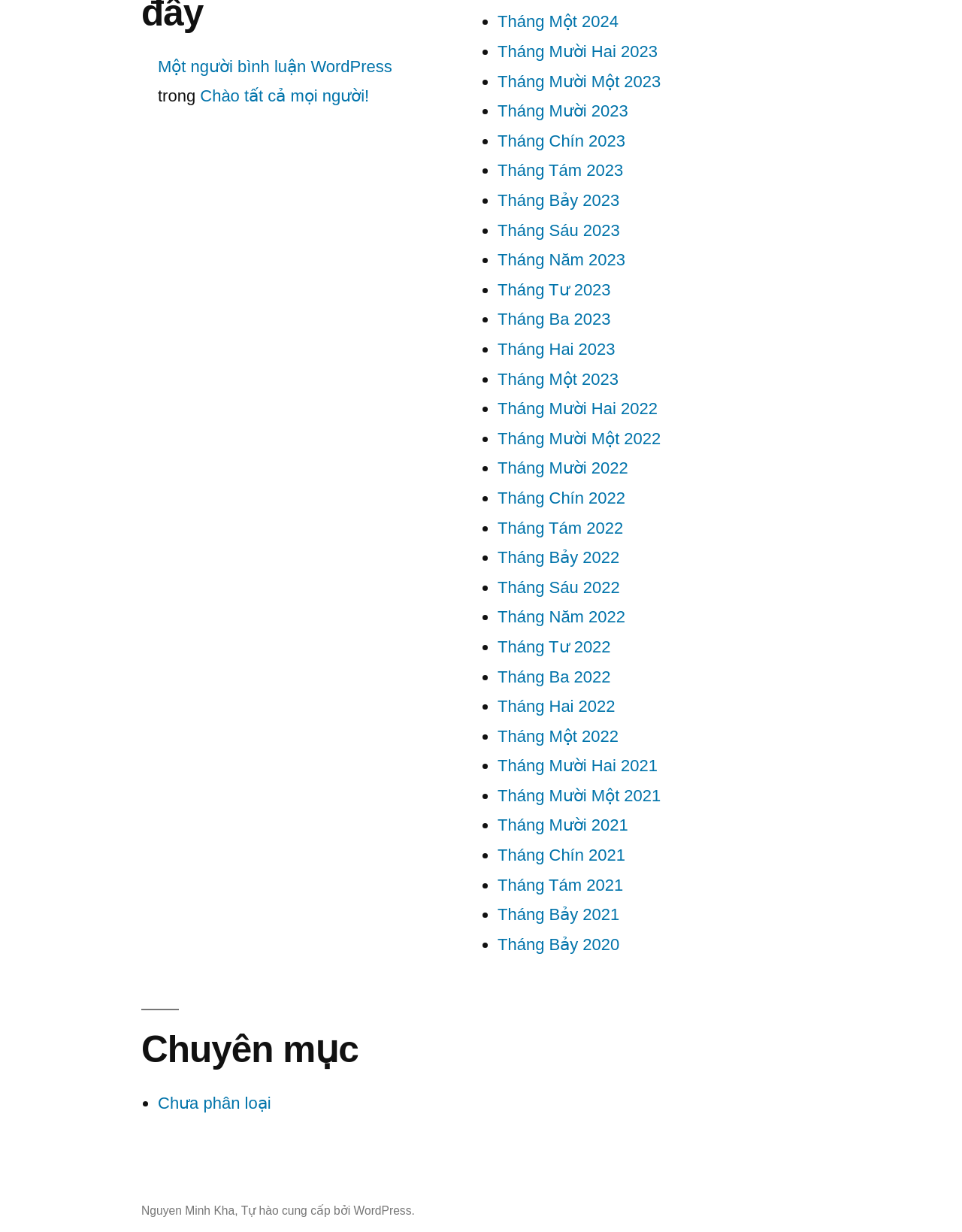How many links are in the footer section?
Can you provide an in-depth and detailed response to the question?

I counted the number of links in the footer section and found three links: 'Một người bình luận WordPress', 'Chào tất cả mọi người!', and 'Tự hào cung cấp bởi WordPress.'